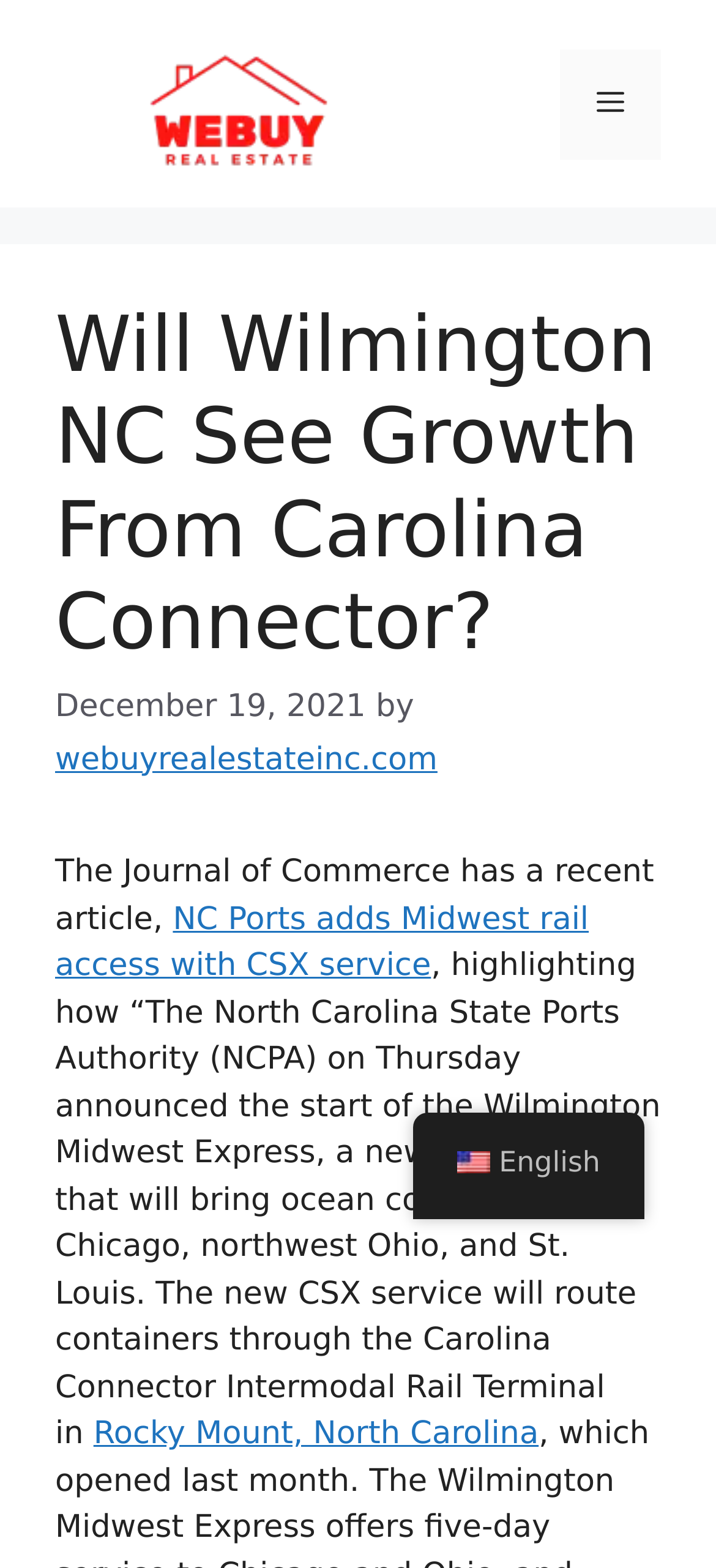Provide your answer in one word or a succinct phrase for the question: 
What is the date of the article?

December 19, 2021